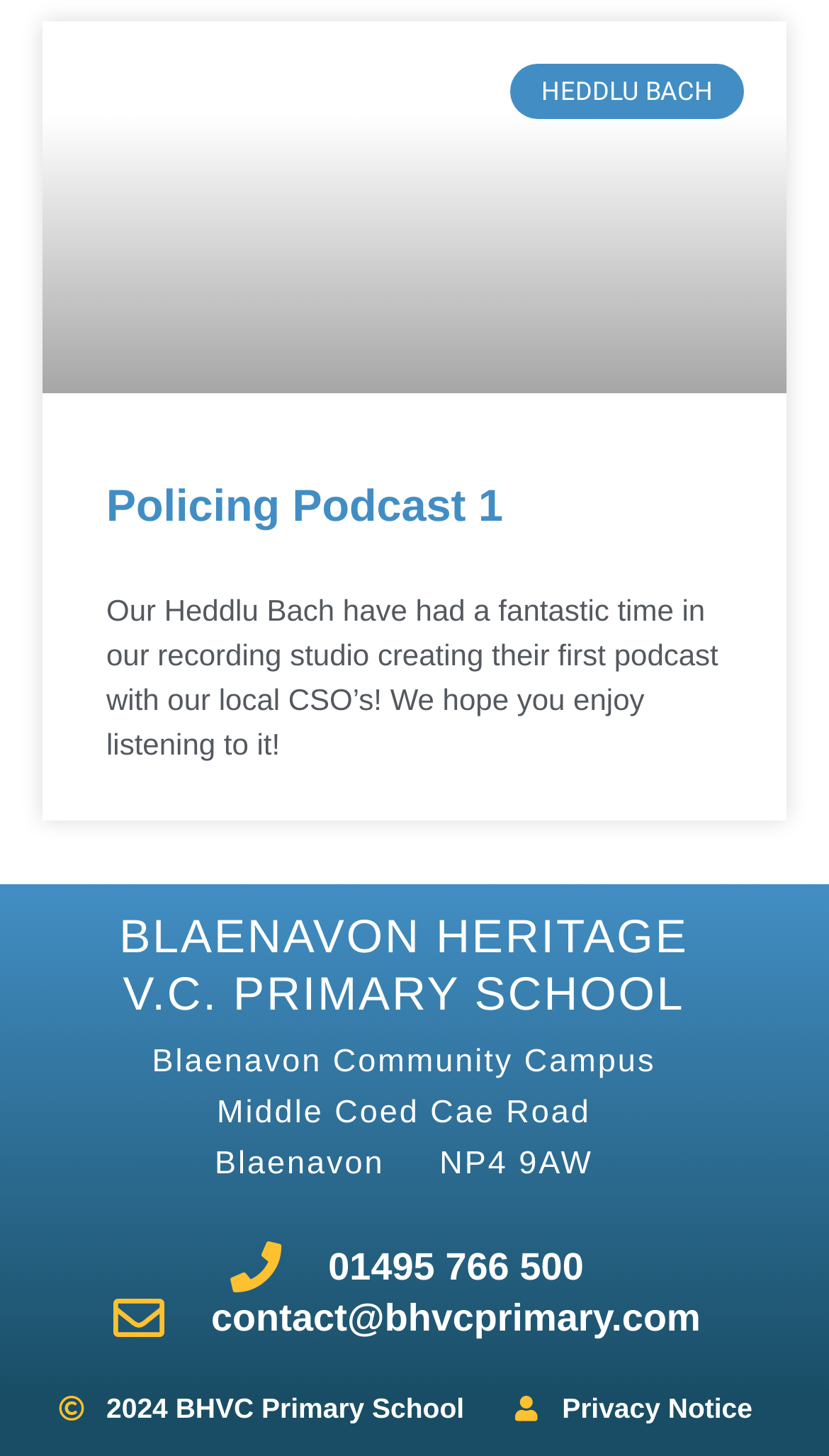Answer succinctly with a single word or phrase:
What is the contact phone number of the school?

01495 766 500